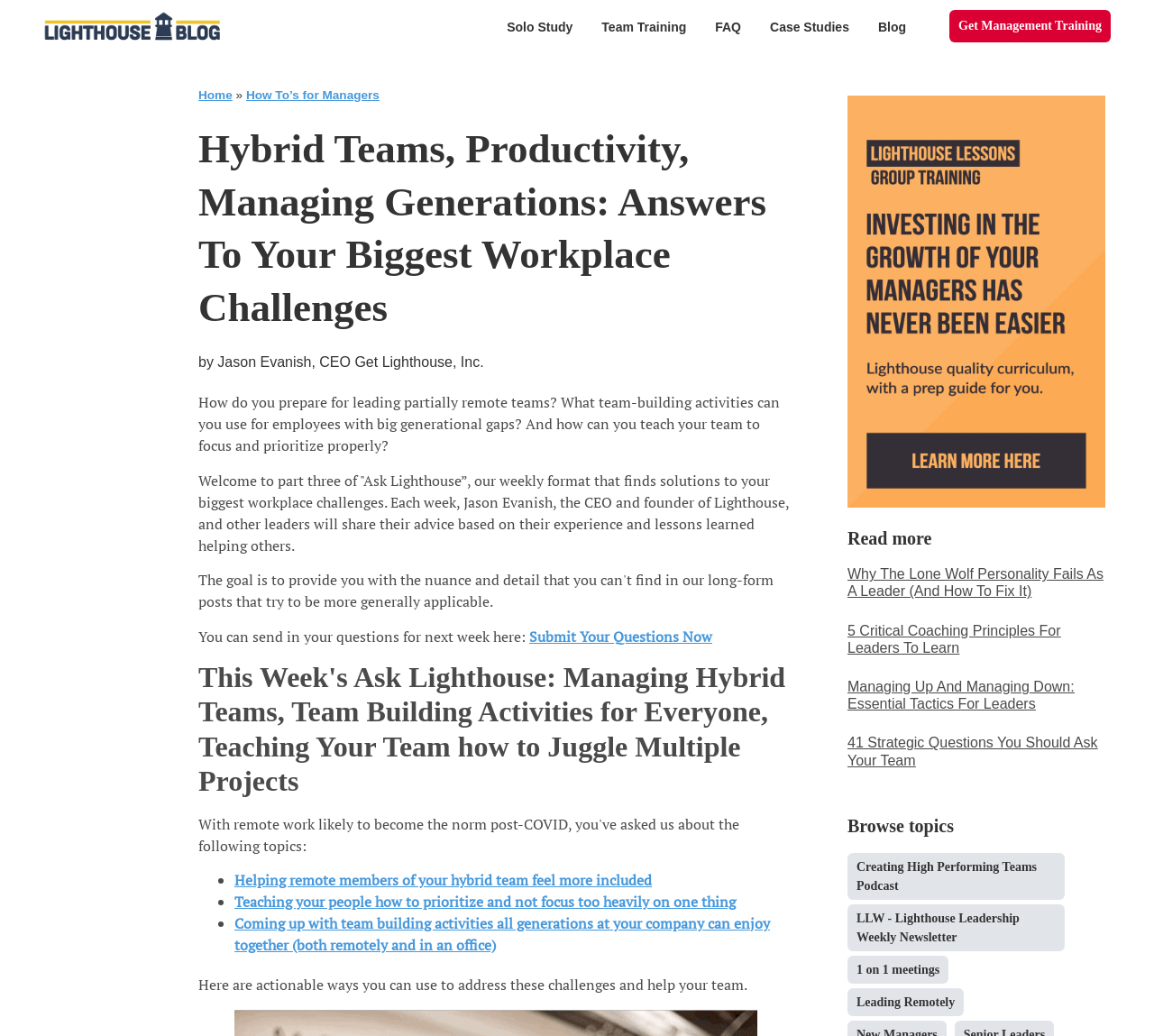Please answer the following question using a single word or phrase: 
What is the topic of the link 'Leading Remotely'?

Leading Remotely